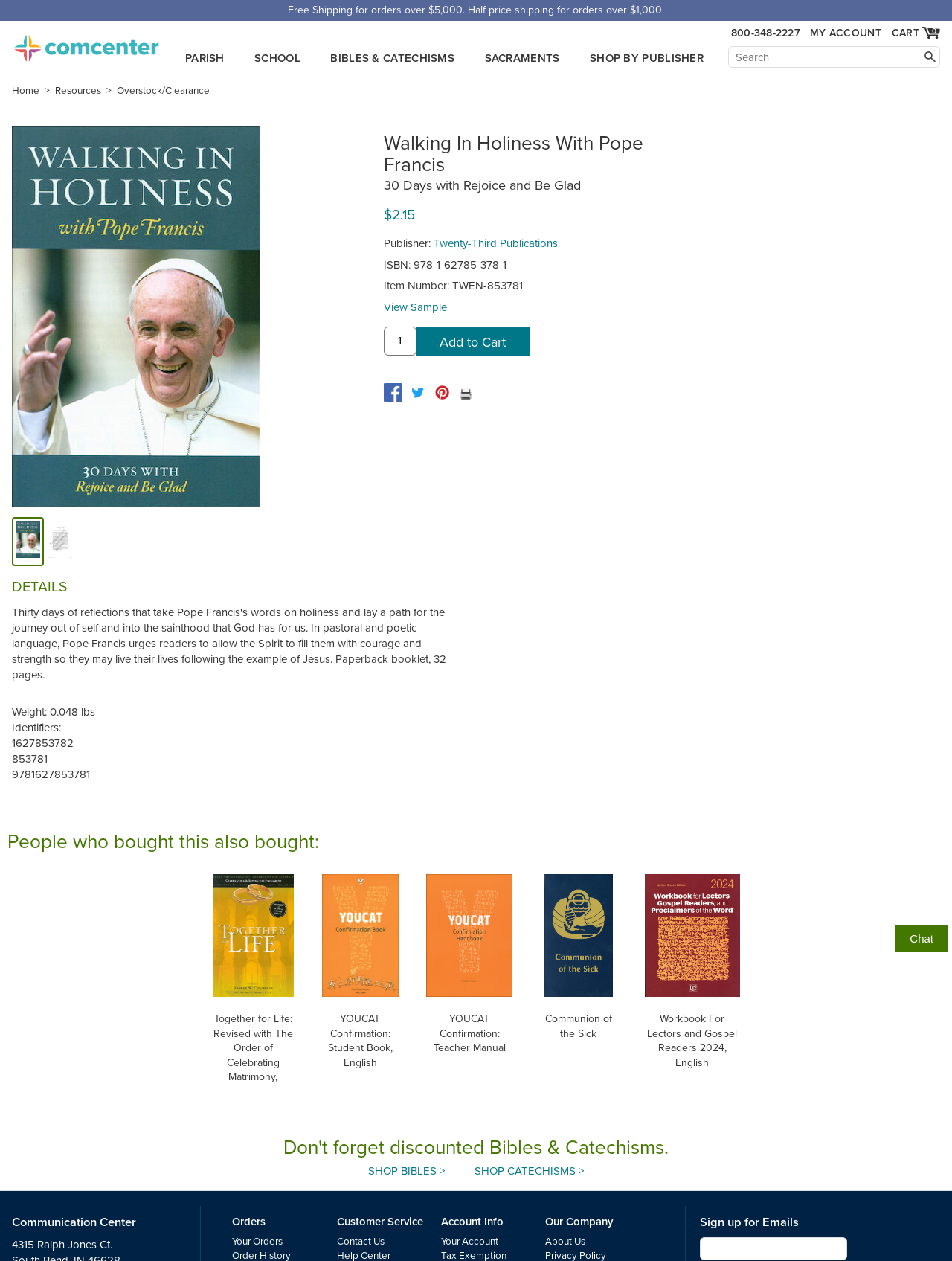Identify the bounding box coordinates of the region that should be clicked to execute the following instruction: "Sign up for emails".

[0.735, 0.981, 0.889, 1.0]